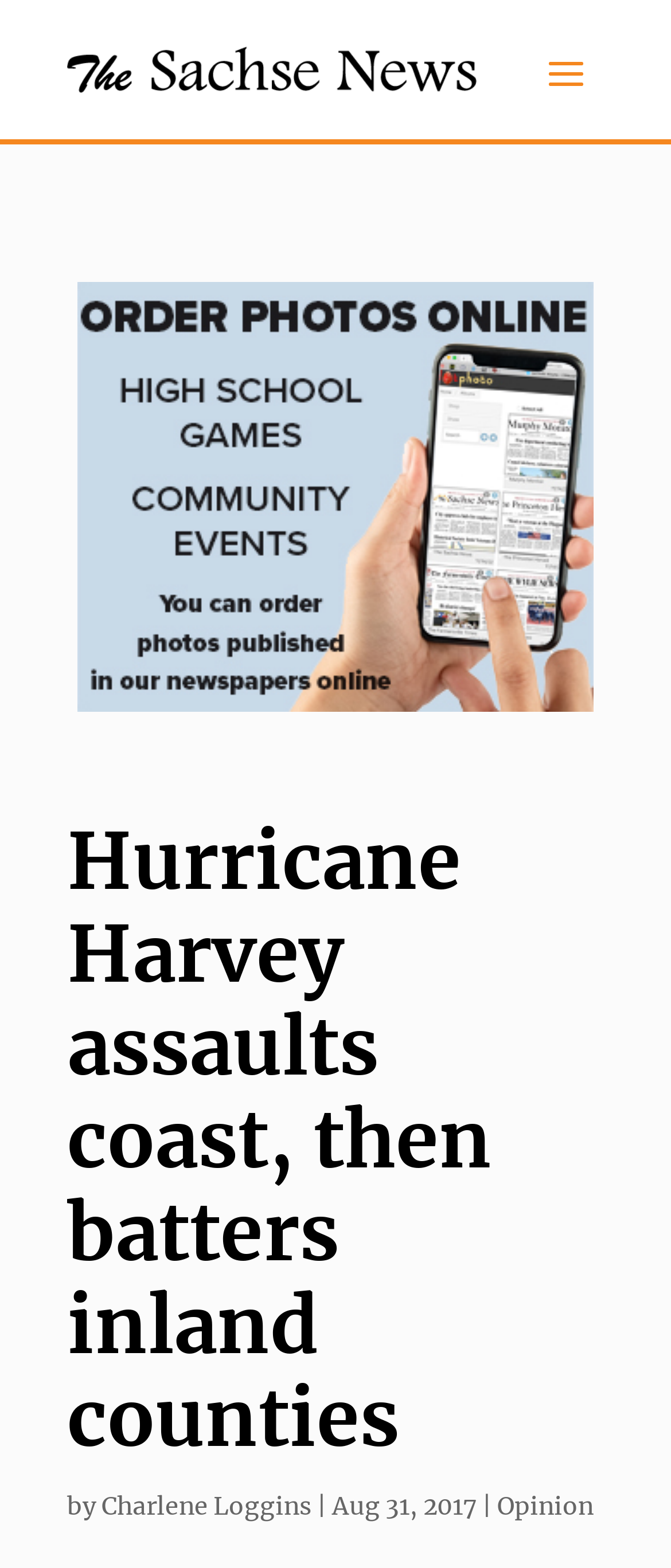What is the purpose of the image?
Use the screenshot to answer the question with a single word or phrase.

Order photos